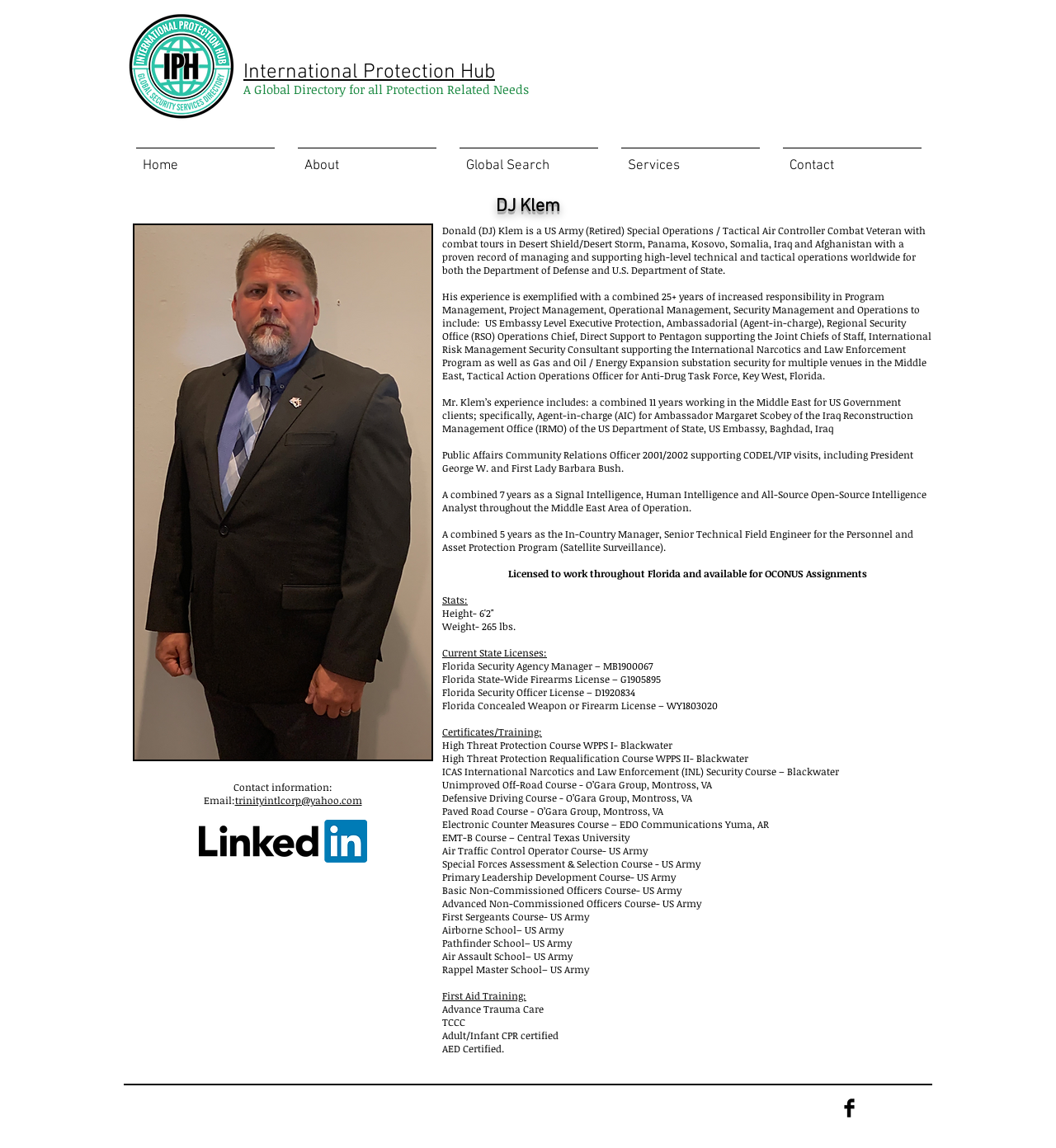Locate the bounding box coordinates of the clickable area to execute the instruction: "Check the Facebook link in the Social Bar". Provide the coordinates as four float numbers between 0 and 1, represented as [left, top, right, bottom].

[0.795, 0.957, 0.813, 0.973]